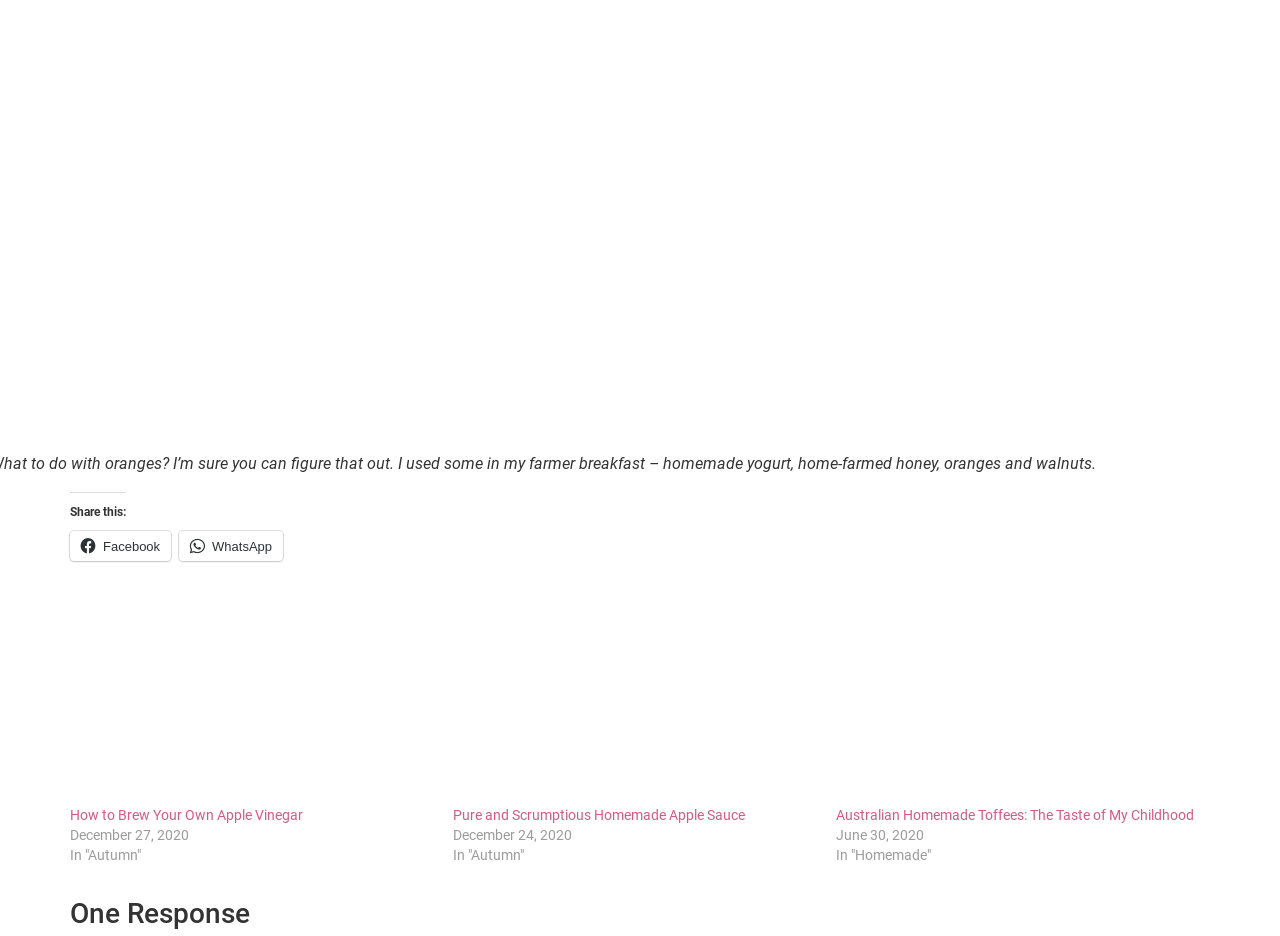Find the bounding box coordinates of the clickable area required to complete the following action: "View 'Pure and Scrumptious Homemade Apple Sauce'".

[0.354, 0.646, 0.637, 0.86]